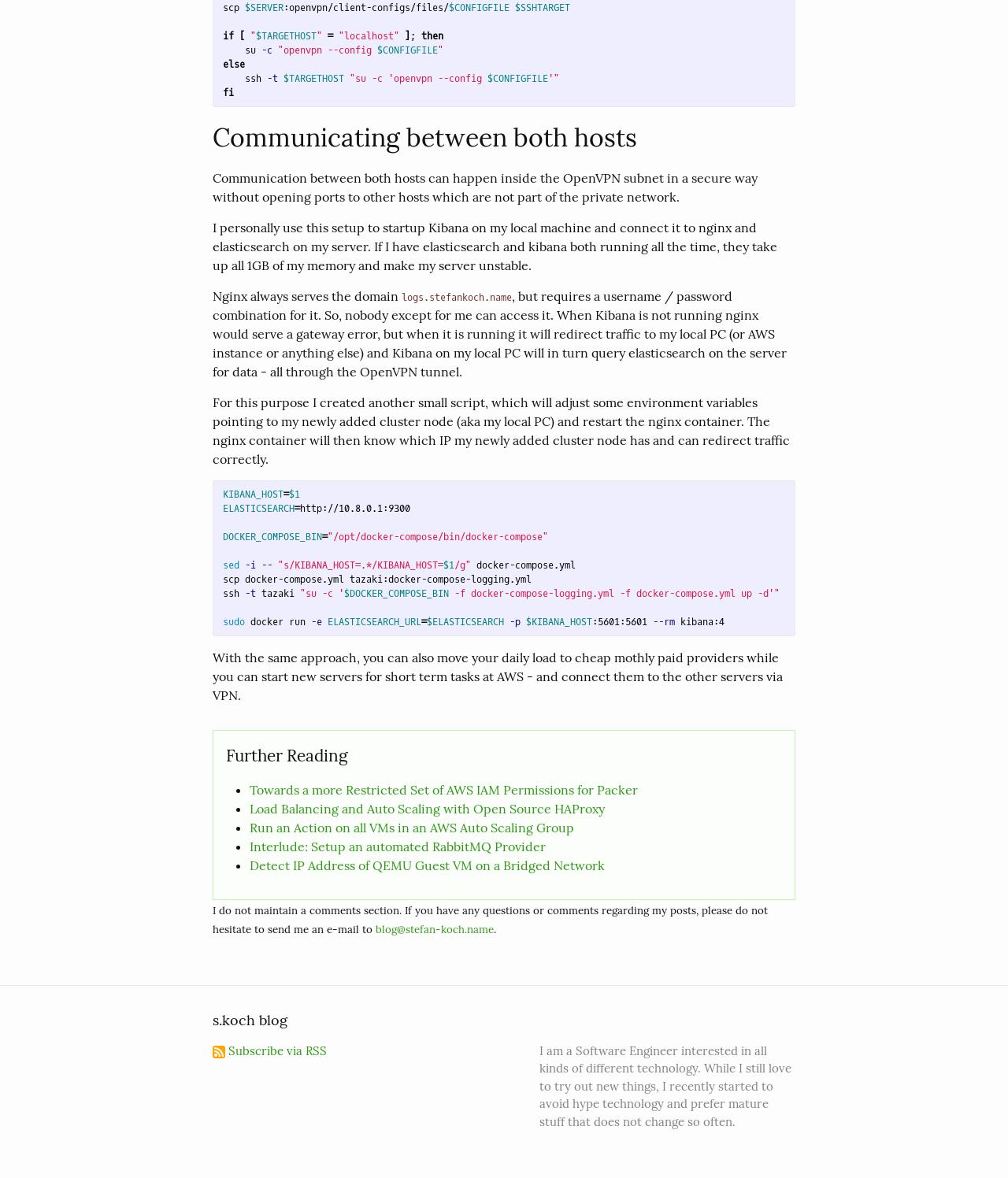Please provide a one-word or phrase answer to the question: 
What is the topic of the first heading?

Communicating between both hosts